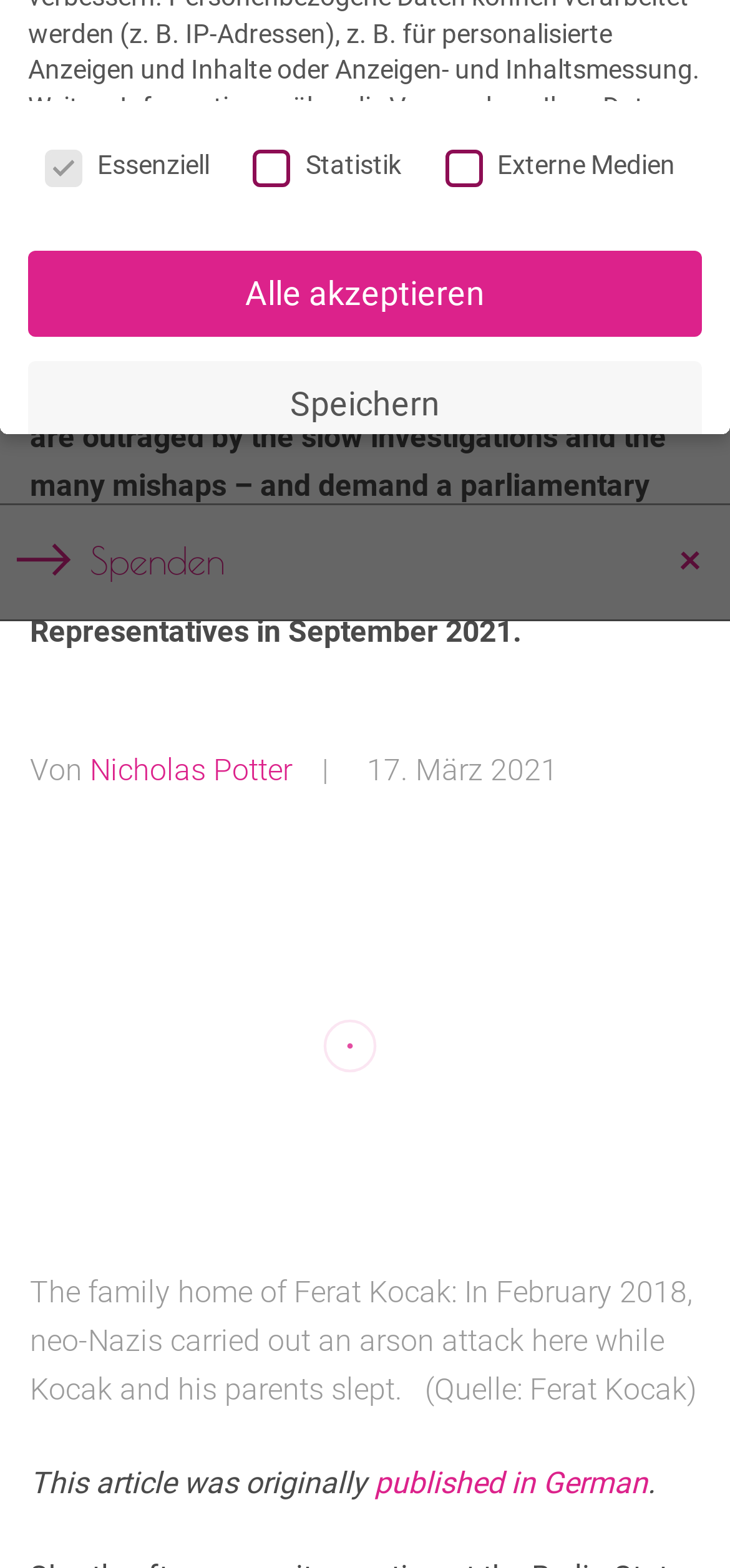Mark the bounding box of the element that matches the following description: "Nur essenzielle Cookies akzeptieren".

[0.038, 0.301, 0.962, 0.356]